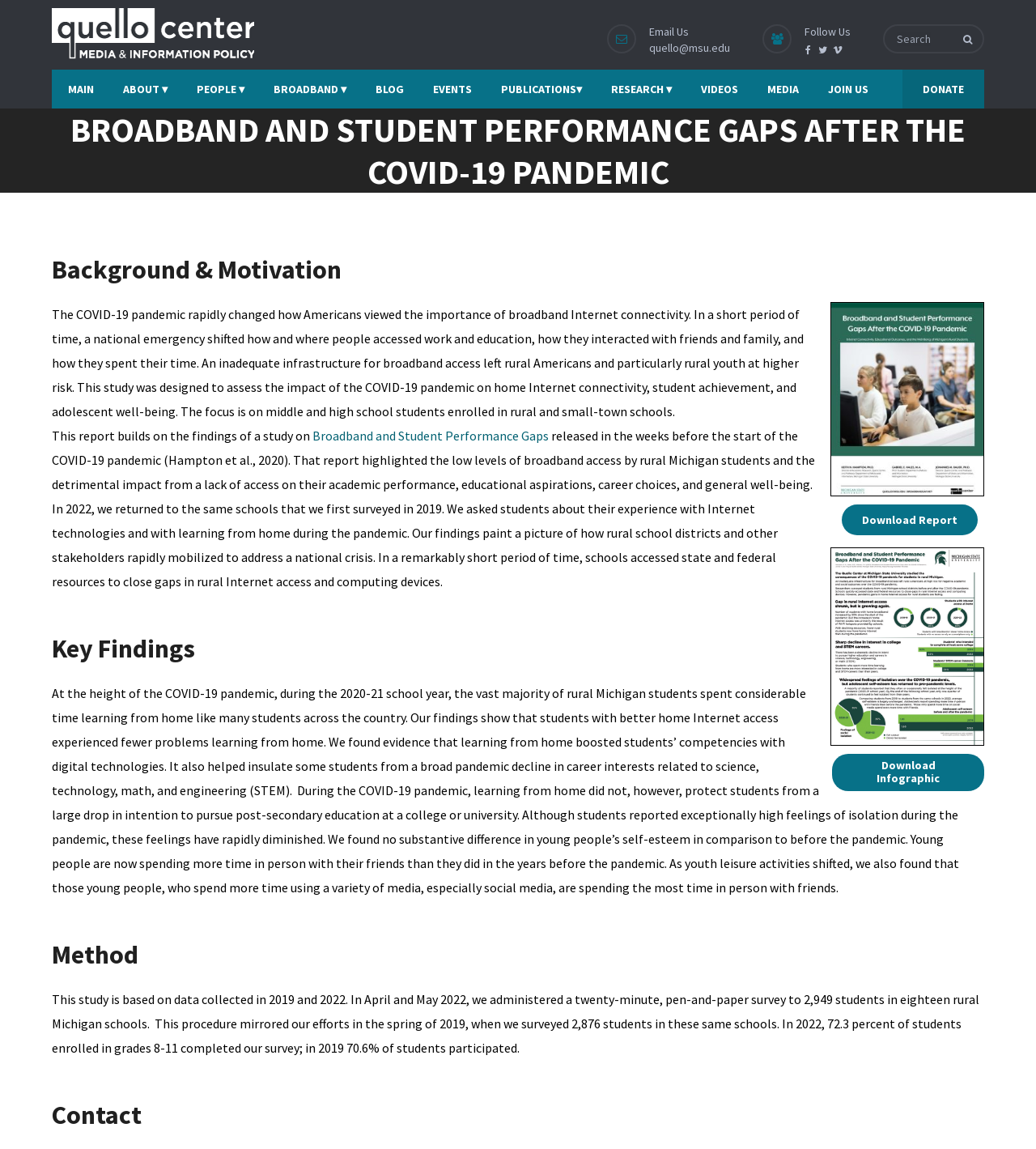Please determine the bounding box of the UI element that matches this description: parent_node: Download Report. The coordinates should be given as (top-left x, top-left y, bottom-right x, bottom-right y), with all values between 0 and 1.

[0.802, 0.549, 0.95, 0.563]